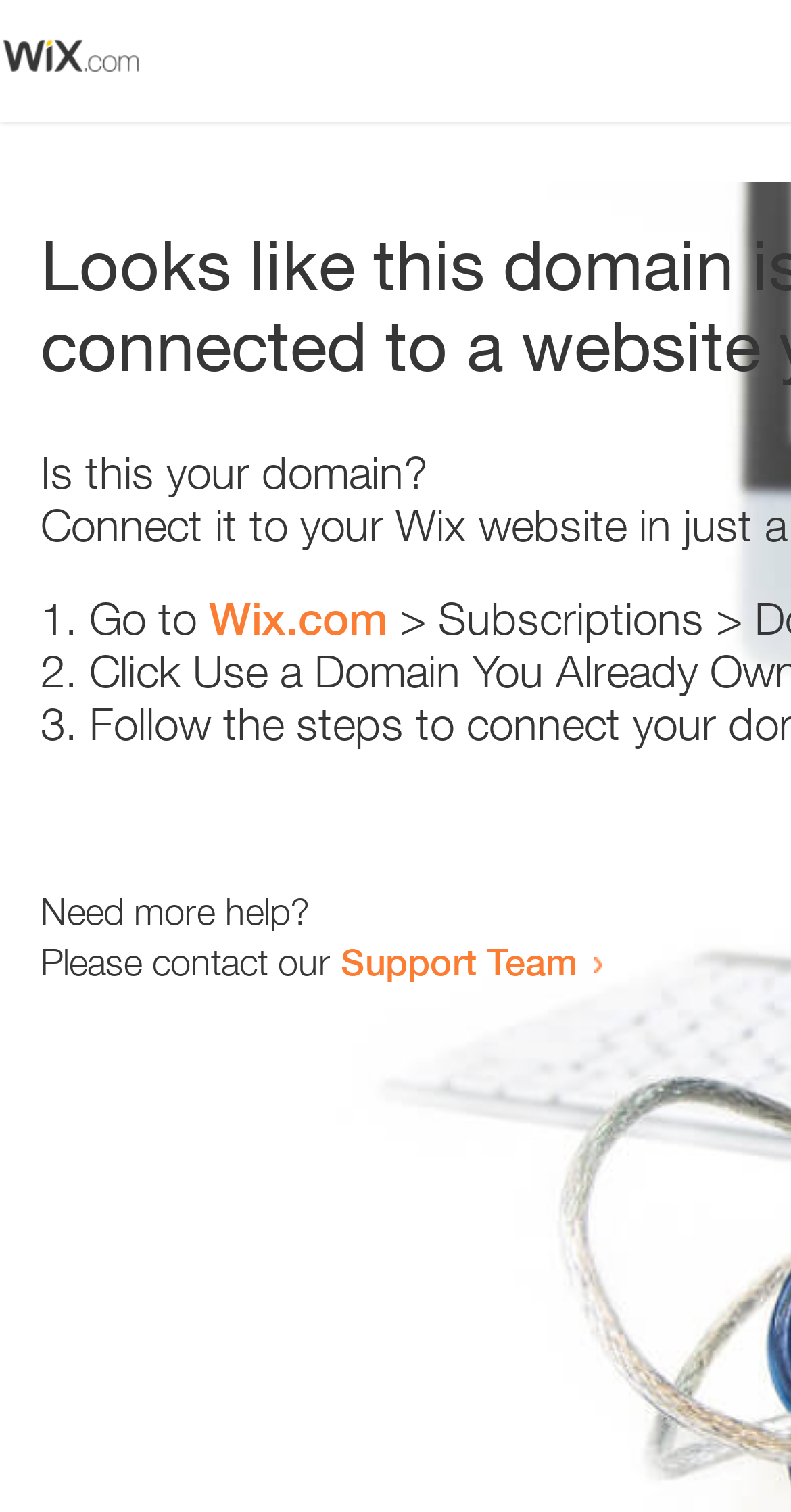What is the text above the first list marker? Please answer the question using a single word or phrase based on the image.

Is this your domain?